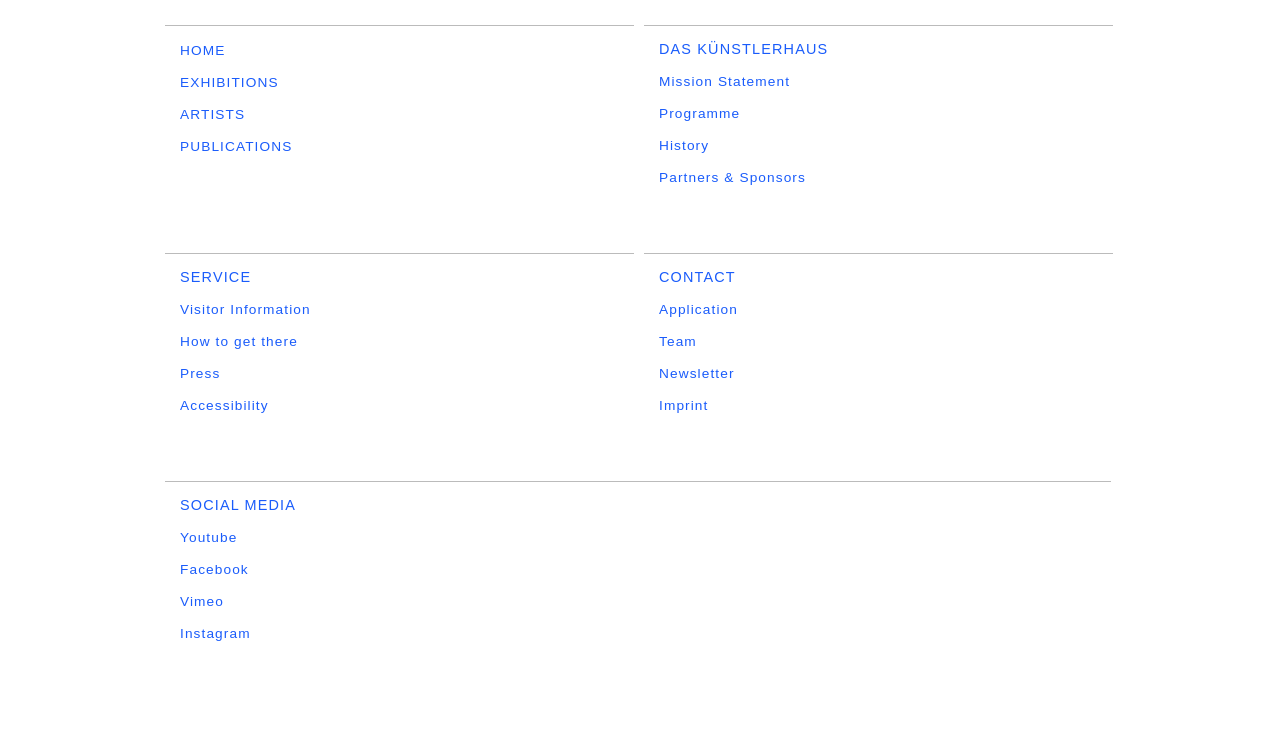Find the bounding box coordinates for the element described here: "Mission Statement".

[0.515, 0.098, 0.617, 0.118]